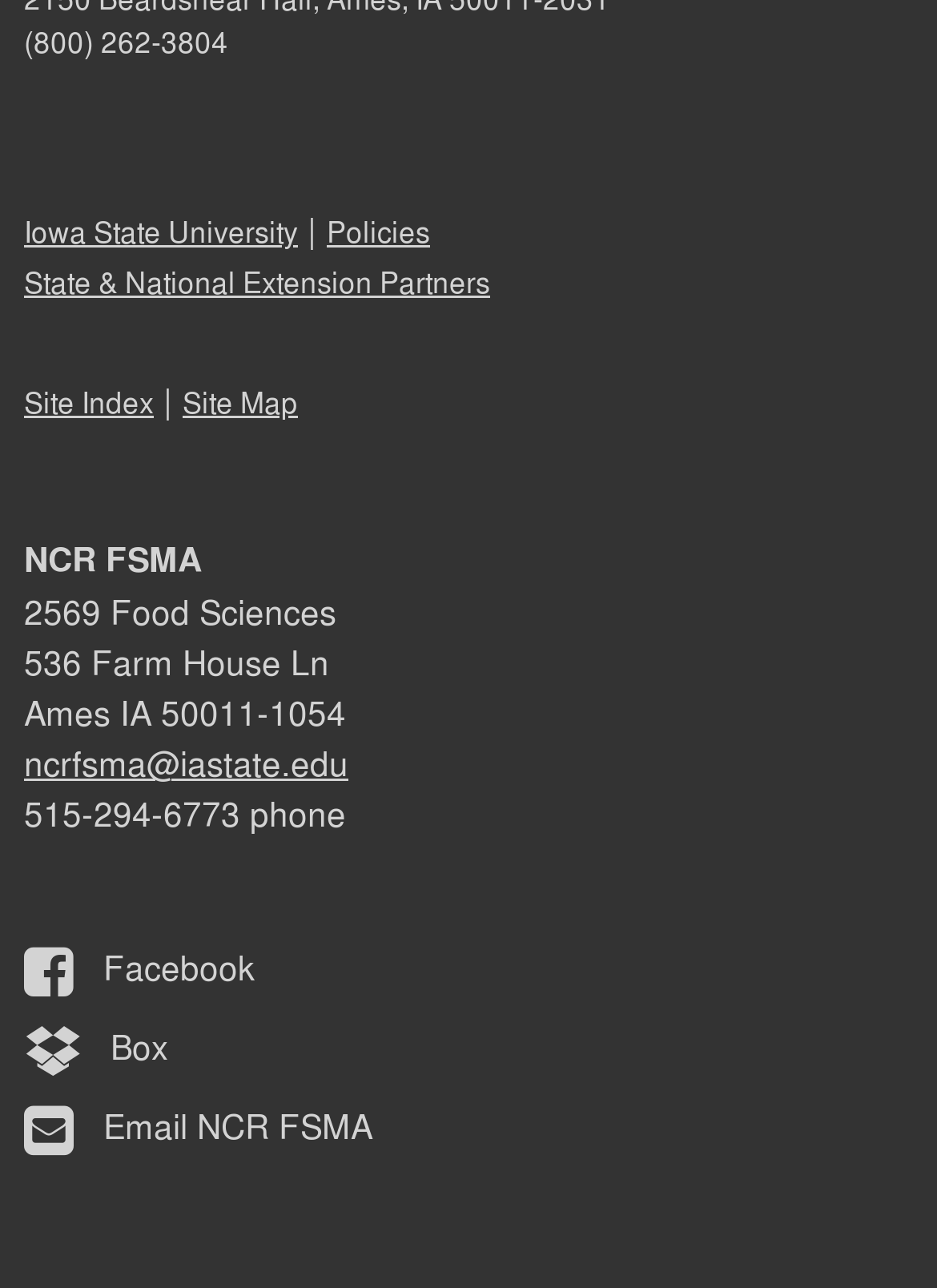What is the address of NCR FSMA?
Based on the image, respond with a single word or phrase.

536 Farm House Ln, Ames IA 50011-1054